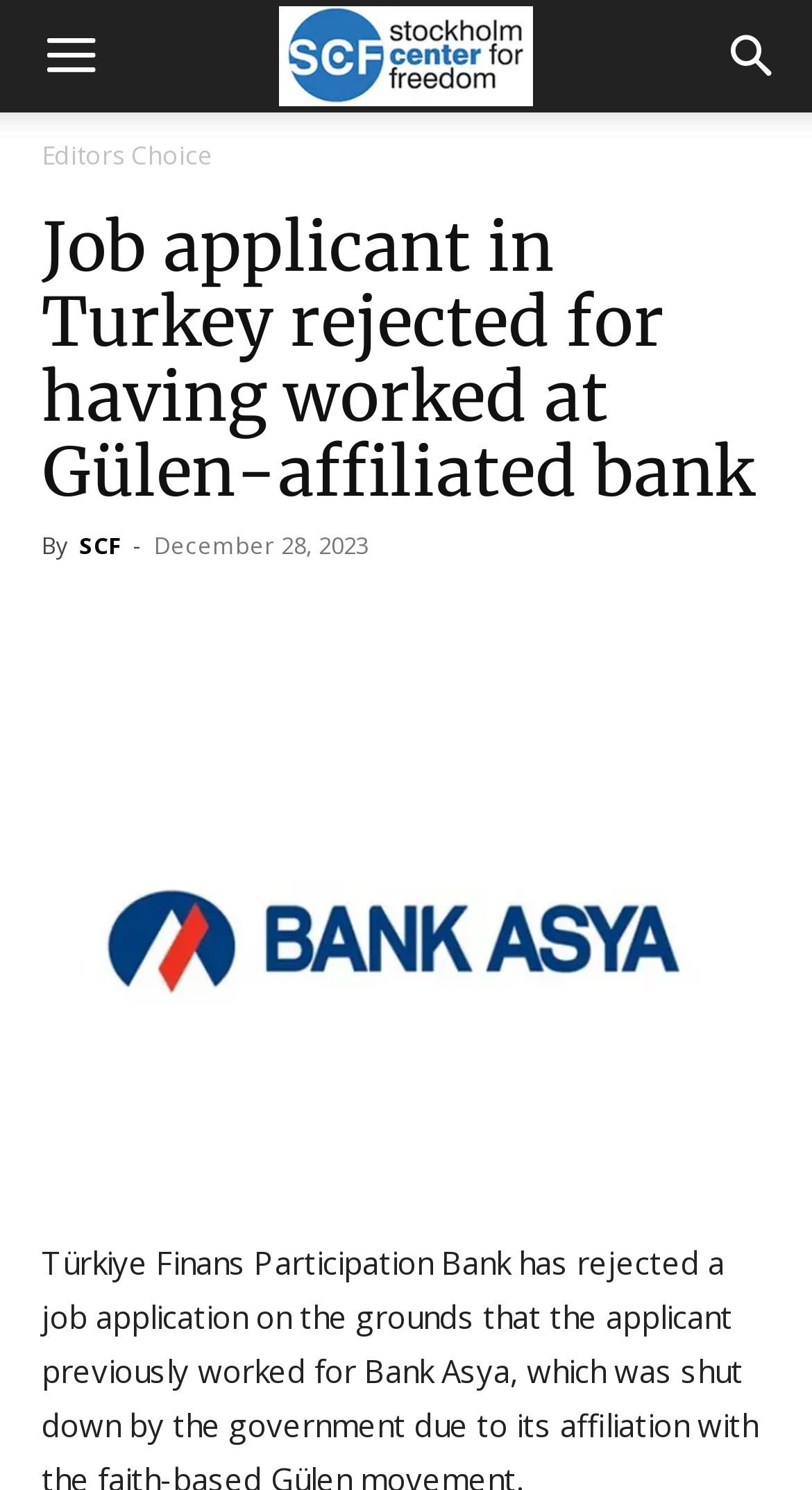Identify and provide the title of the webpage.

Job applicant in Turkey rejected for having worked at Gülen-affiliated bank